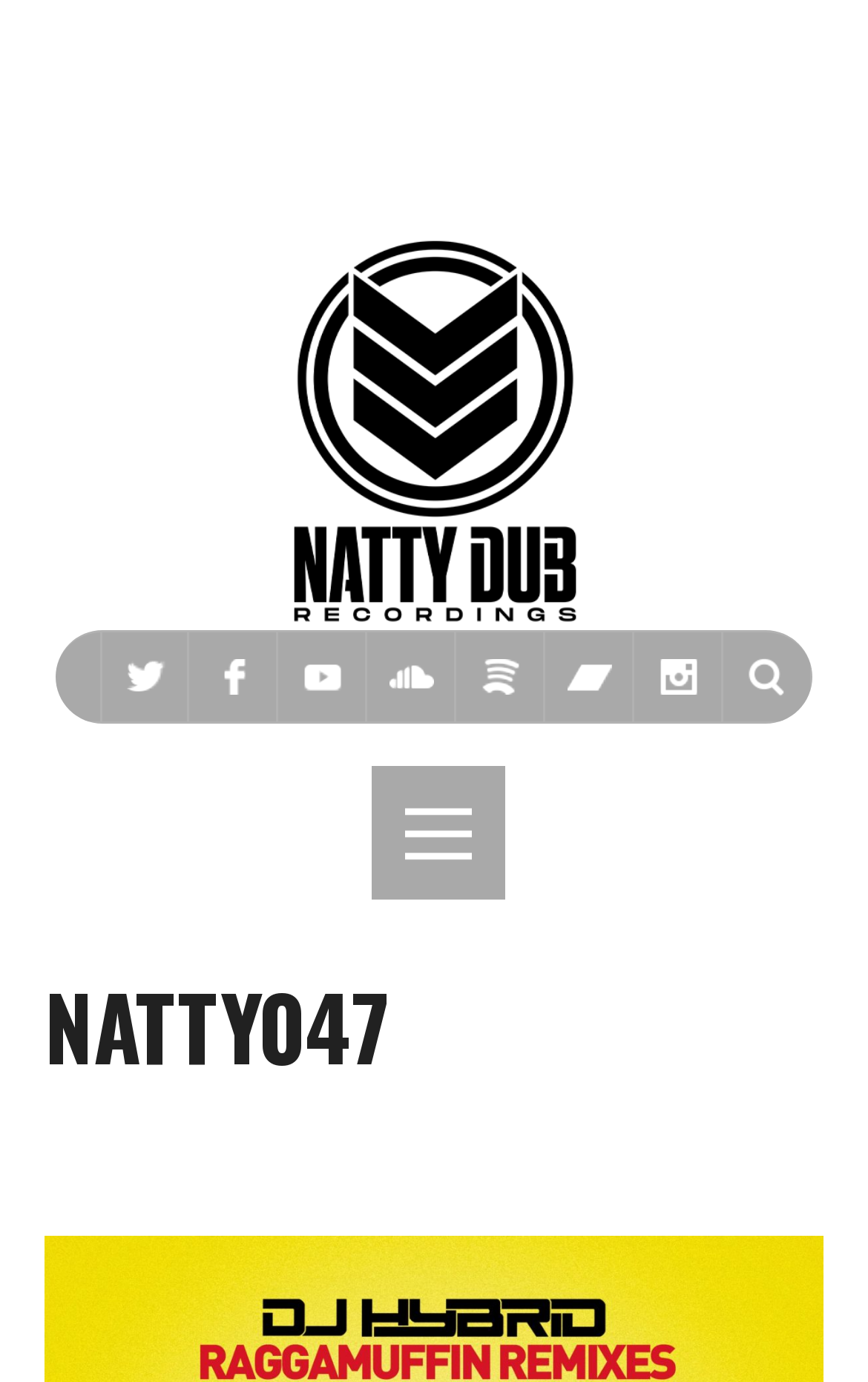Given the webpage screenshot and the description, determine the bounding box coordinates (top-left x, top-left y, bottom-right x, bottom-right y) that define the location of the UI element matching this description: Search ...

[0.833, 0.458, 0.936, 0.522]